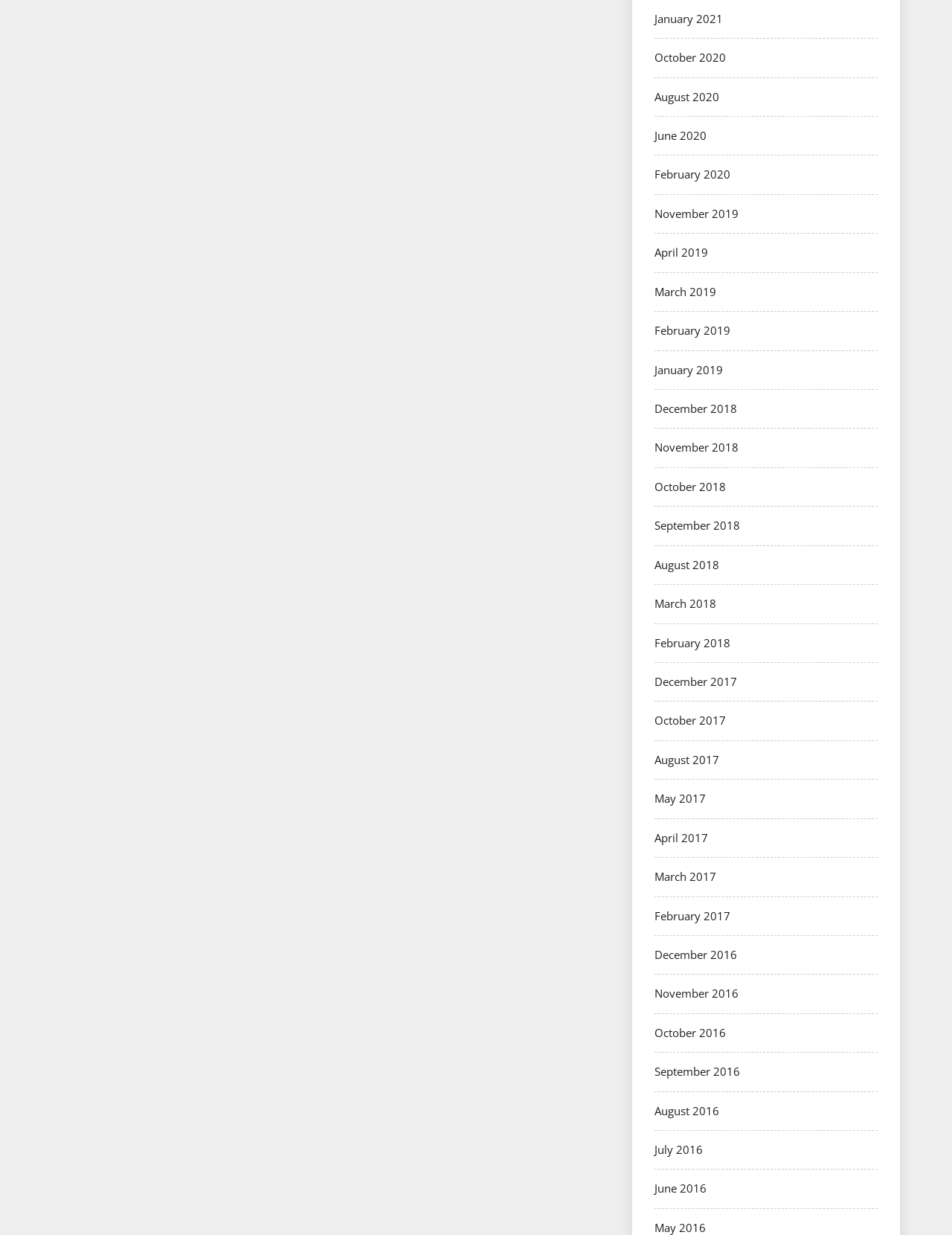Show me the bounding box coordinates of the clickable region to achieve the task as per the instruction: "view August 2016".

[0.688, 0.893, 0.755, 0.905]